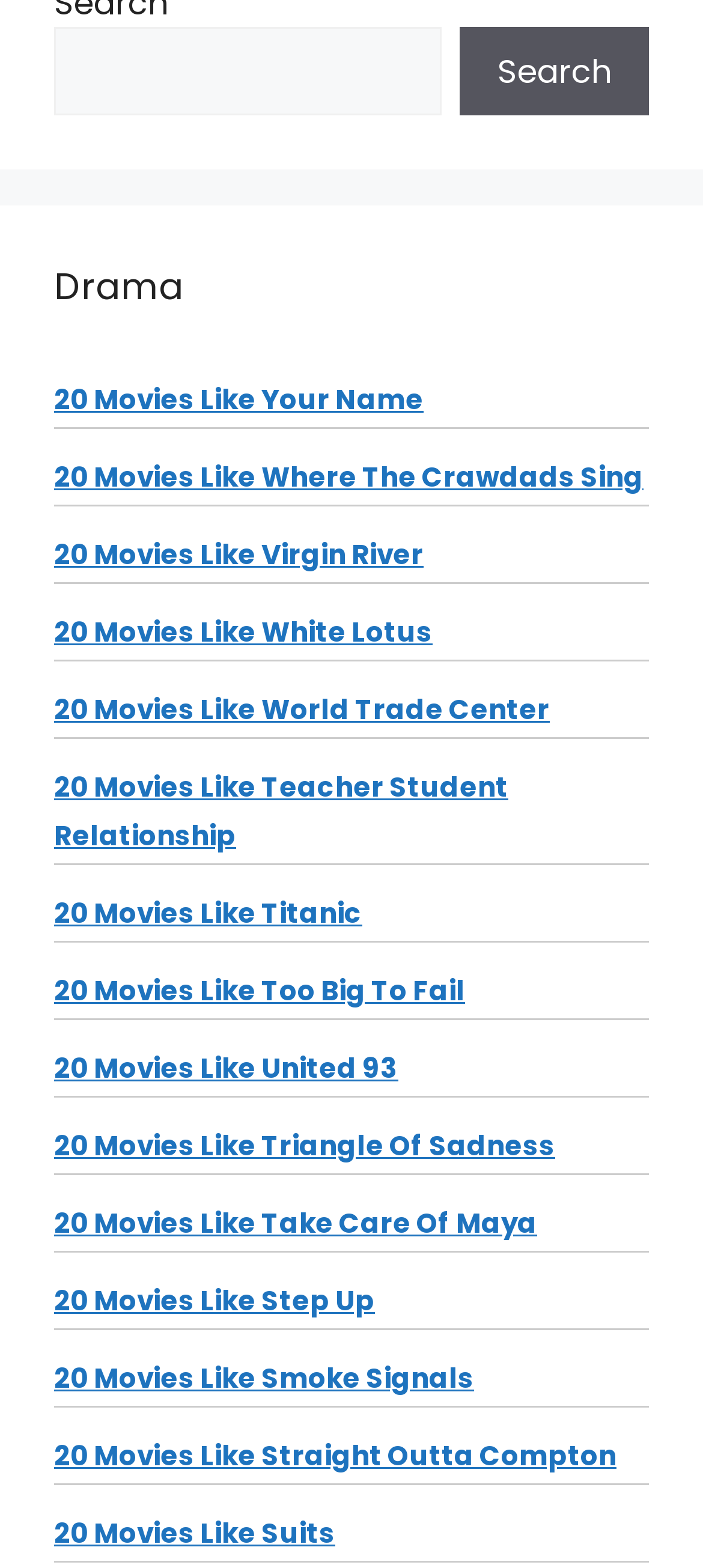Please specify the coordinates of the bounding box for the element that should be clicked to carry out this instruction: "search for a movie". The coordinates must be four float numbers between 0 and 1, formatted as [left, top, right, bottom].

[0.077, 0.018, 0.628, 0.074]